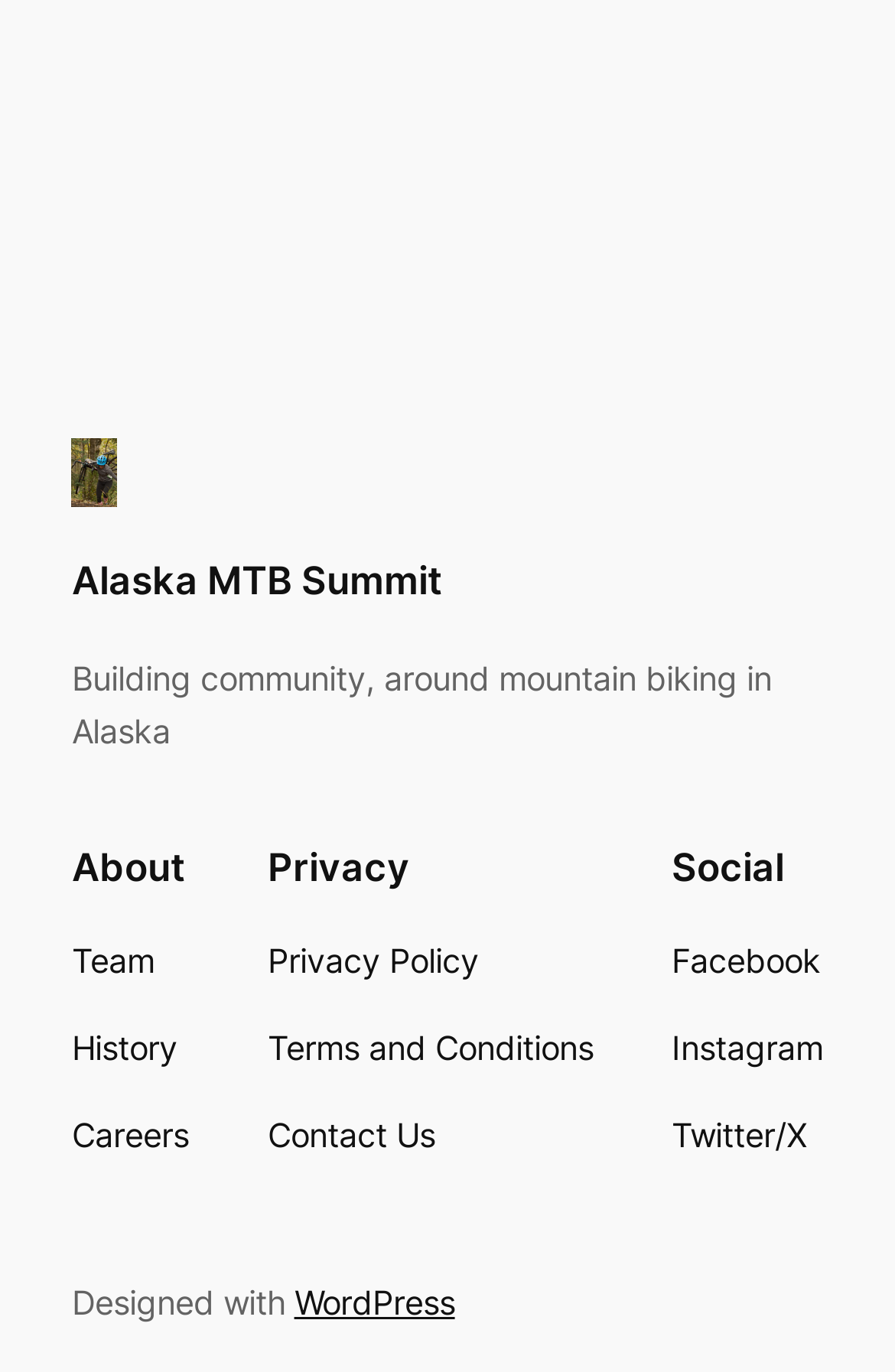Determine the bounding box coordinates of the clickable region to carry out the instruction: "Click the link to learn more about PerlIS".

None